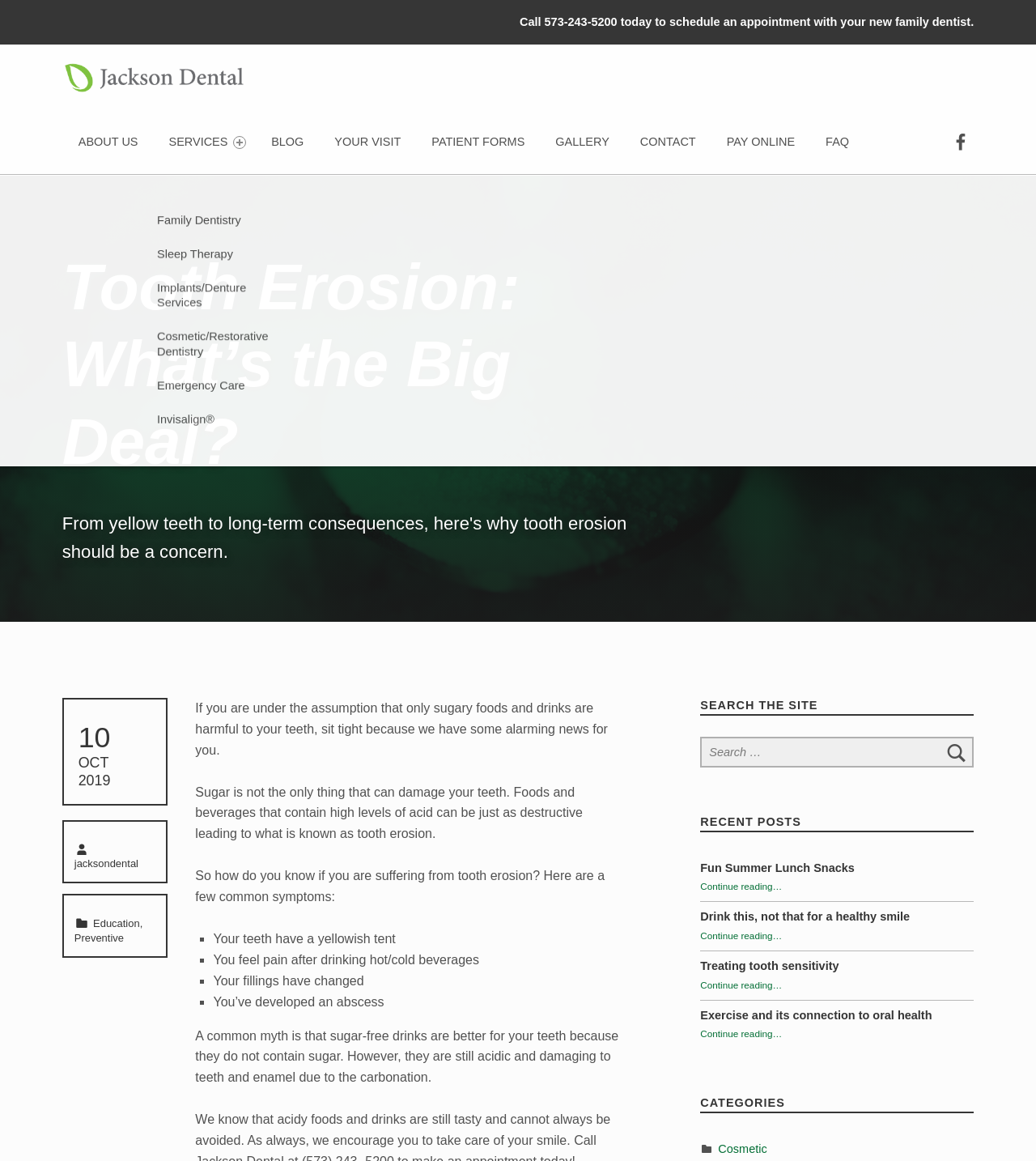Create a detailed narrative of the webpage’s visual and textual elements.

This webpage is about tooth erosion, its consequences, and related topics. At the top, there is a navigation menu with links to "About Us", "Services", "Blog", and other sections. Below the navigation menu, there is a header section with a logo and a call-to-action to schedule an appointment.

The main content area is divided into two sections: the main article and the sidebar. The main article has a heading "Tooth Erosion: What's the Big Deal?" and is accompanied by a figure. The article discusses the consequences of tooth erosion, its symptoms, and common myths about sugary and acidic foods and drinks.

In the sidebar, there are several sections, including a search bar, recent posts, and categories. The recent posts section lists four articles with headings and links to continue reading. The categories section lists a single category, "Cosmetic".

Throughout the webpage, there are several links to other pages, including the main navigation menu, the sidebar, and within the main article. There are also several headings, paragraphs of text, and a few images.